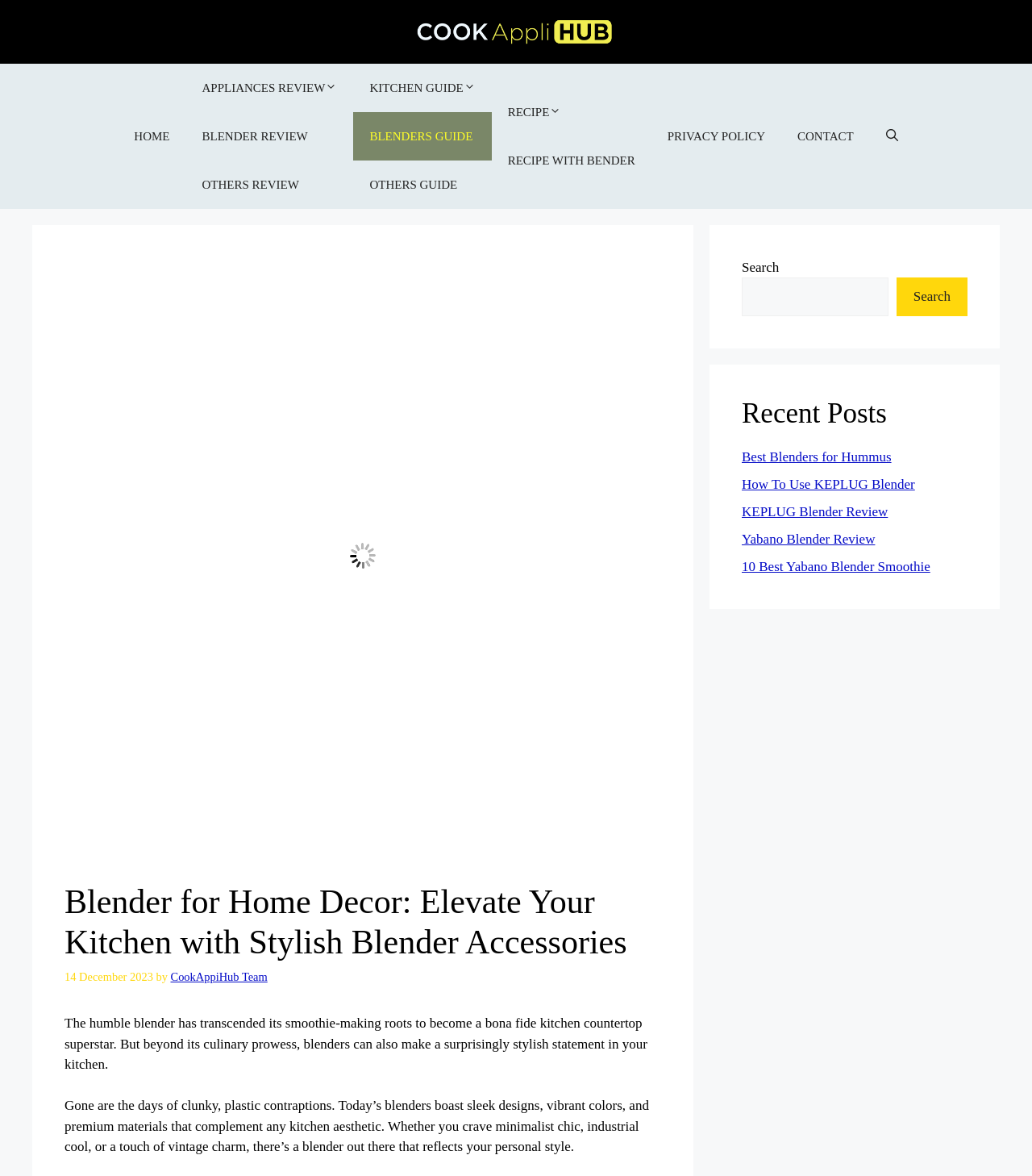Determine the bounding box coordinates of the region that needs to be clicked to achieve the task: "Search for a recipe".

[0.719, 0.236, 0.861, 0.269]